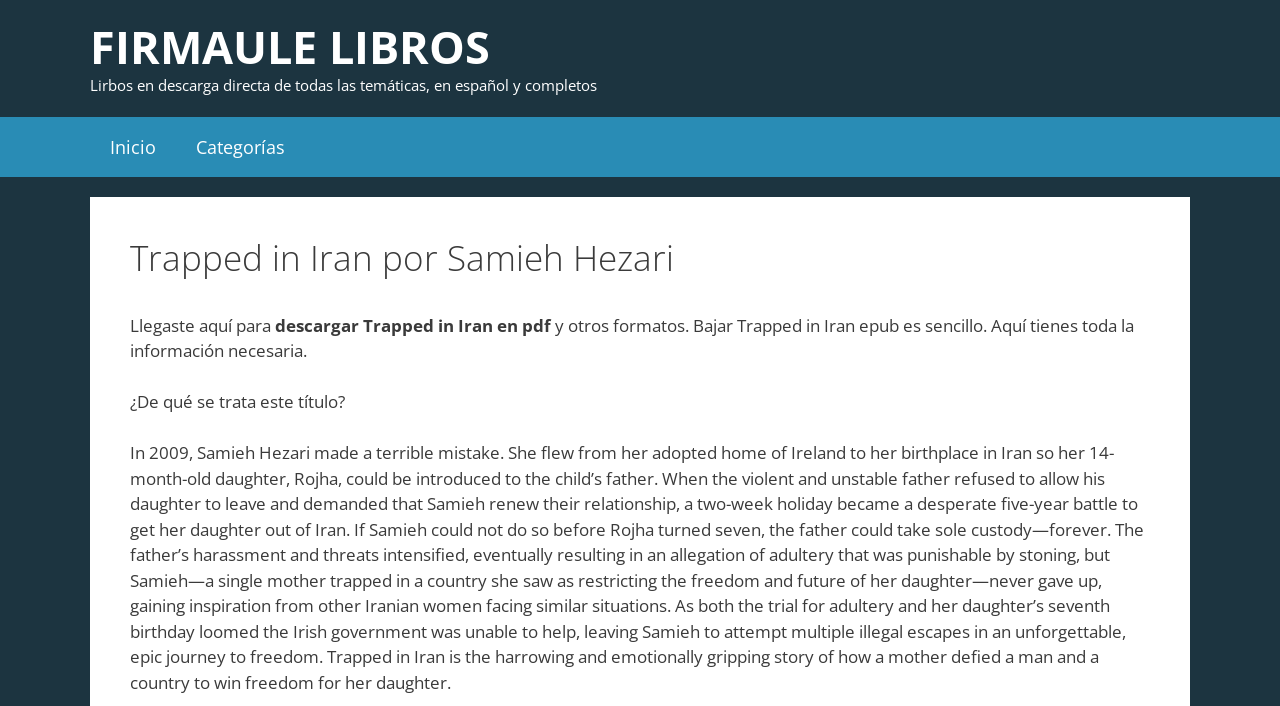Find the UI element described as: "Firmaule Libros" and predict its bounding box coordinates. Ensure the coordinates are four float numbers between 0 and 1, [left, top, right, bottom].

[0.07, 0.023, 0.383, 0.109]